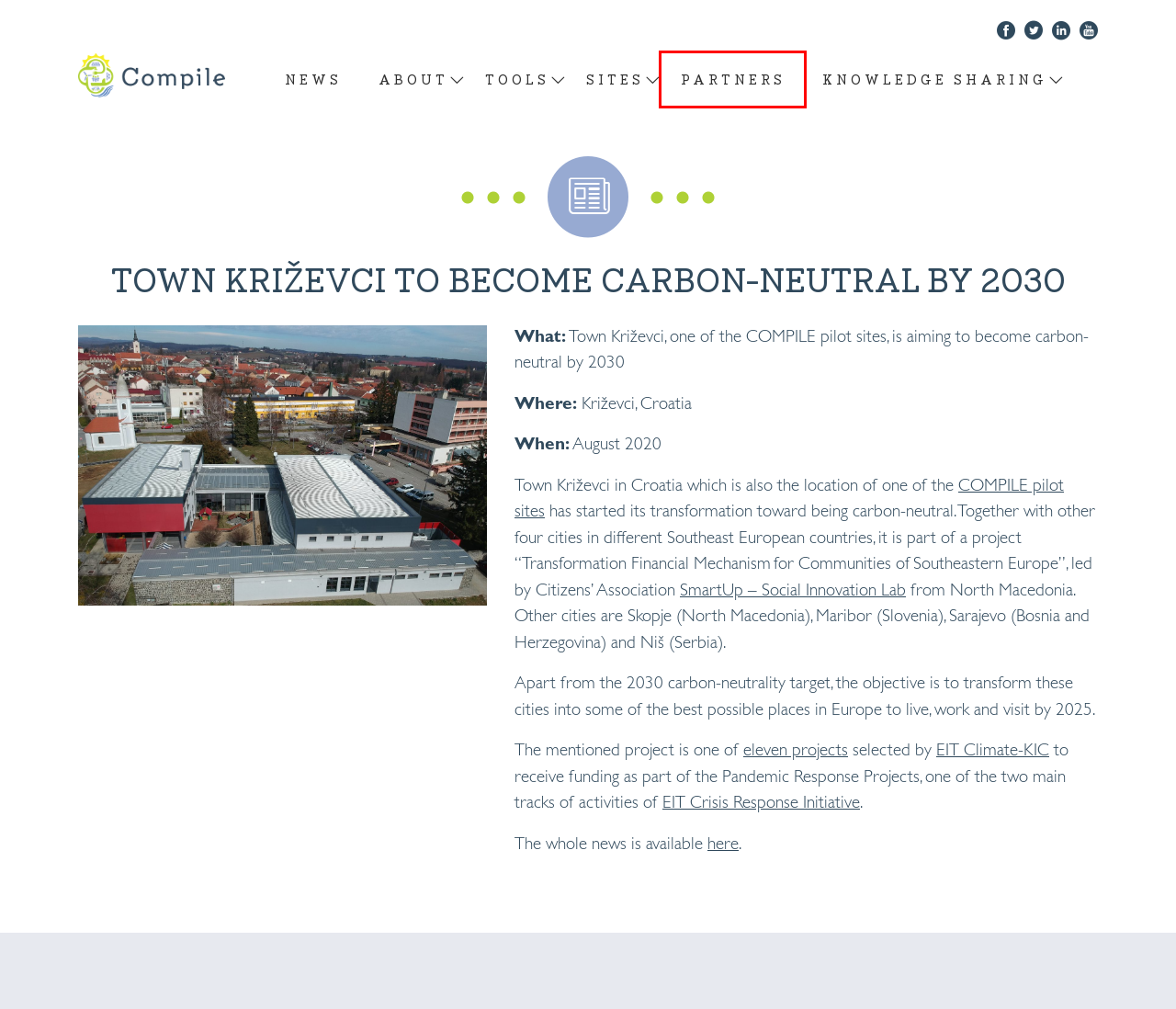You have a screenshot of a webpage with a red rectangle bounding box around a UI element. Choose the best description that matches the new page after clicking the element within the bounding box. The candidate descriptions are:
A. Knowledge sharing - Compile Project
B. Legal notice - Compile Project
C. Disclaimer - Compile Project
D. Tools - Compile Project
E. Climate-KIC | Leading climate innovation agency and community
F. Sites - Compile Project
G. Partners - Compile Project
H. Pilot site Križevci - Compile Project

G